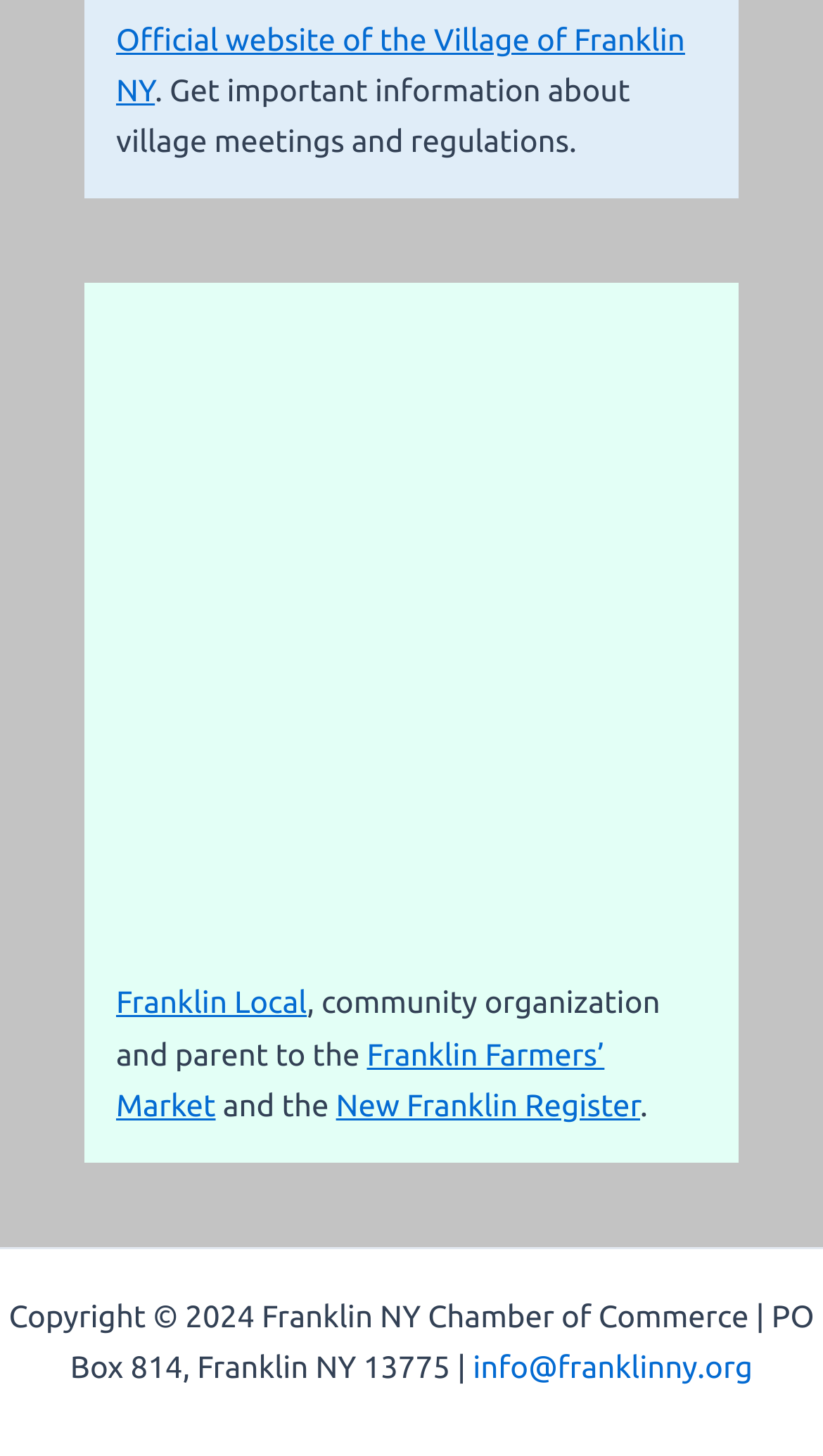What is the purpose of the Franklin Farmers' Market?
Analyze the image and deliver a detailed answer to the question.

Although the link 'Franklin Farmers’ Market' is present on the page, there is no explicit information about the purpose of the Franklin Farmers' Market. Therefore, it is unknown.